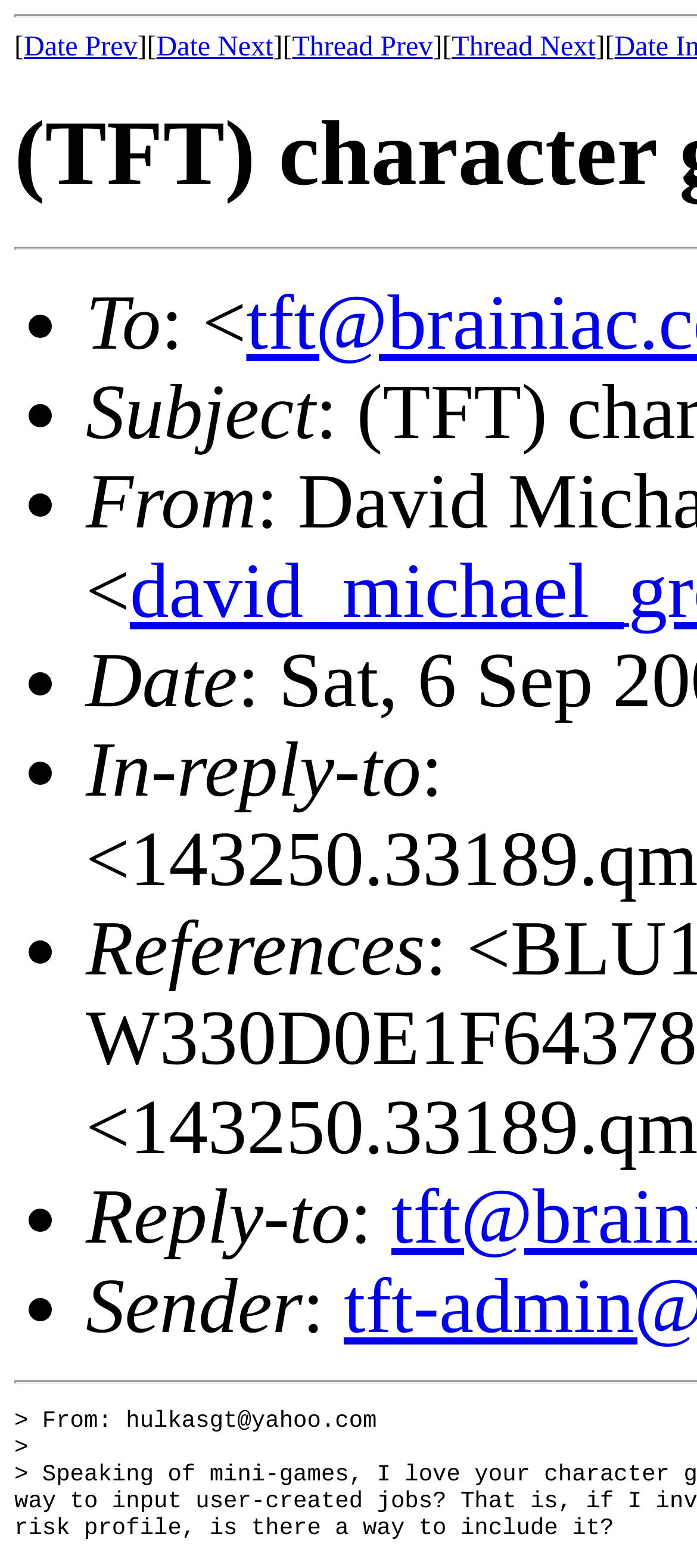What is the purpose of the 'Thread Prev' and 'Thread Next' links?
Analyze the image and provide a thorough answer to the question.

The 'Thread Prev' and 'Thread Next' links are likely used to navigate through a list of threads or conversations, possibly related to a specific topic or date. This can be inferred from their positions at the top of the page and their proximity to other navigation links like 'Date Prev' and 'Date Next'.